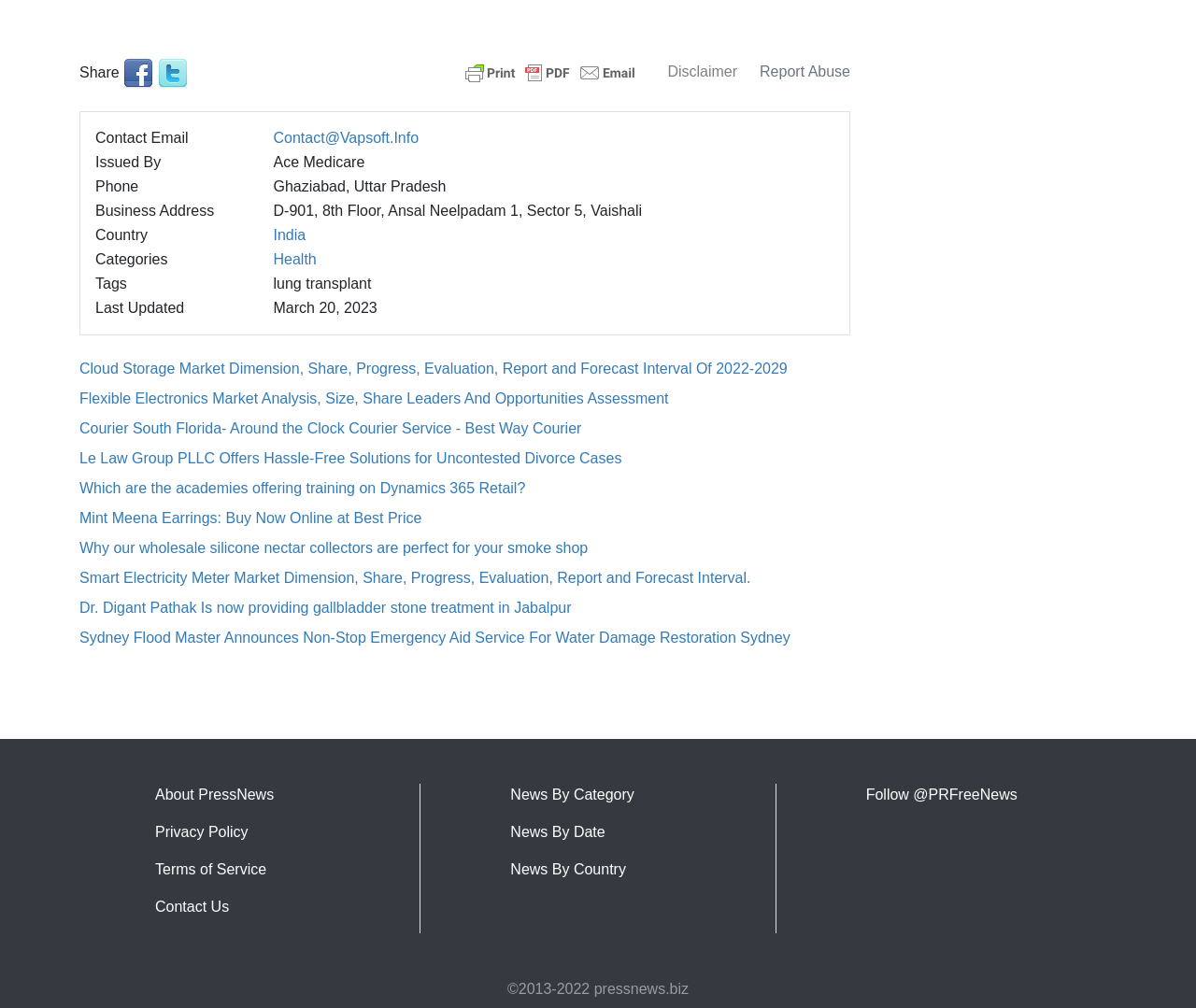What is the contact email address?
Please answer using one word or phrase, based on the screenshot.

Contact@Vapsoft.Info